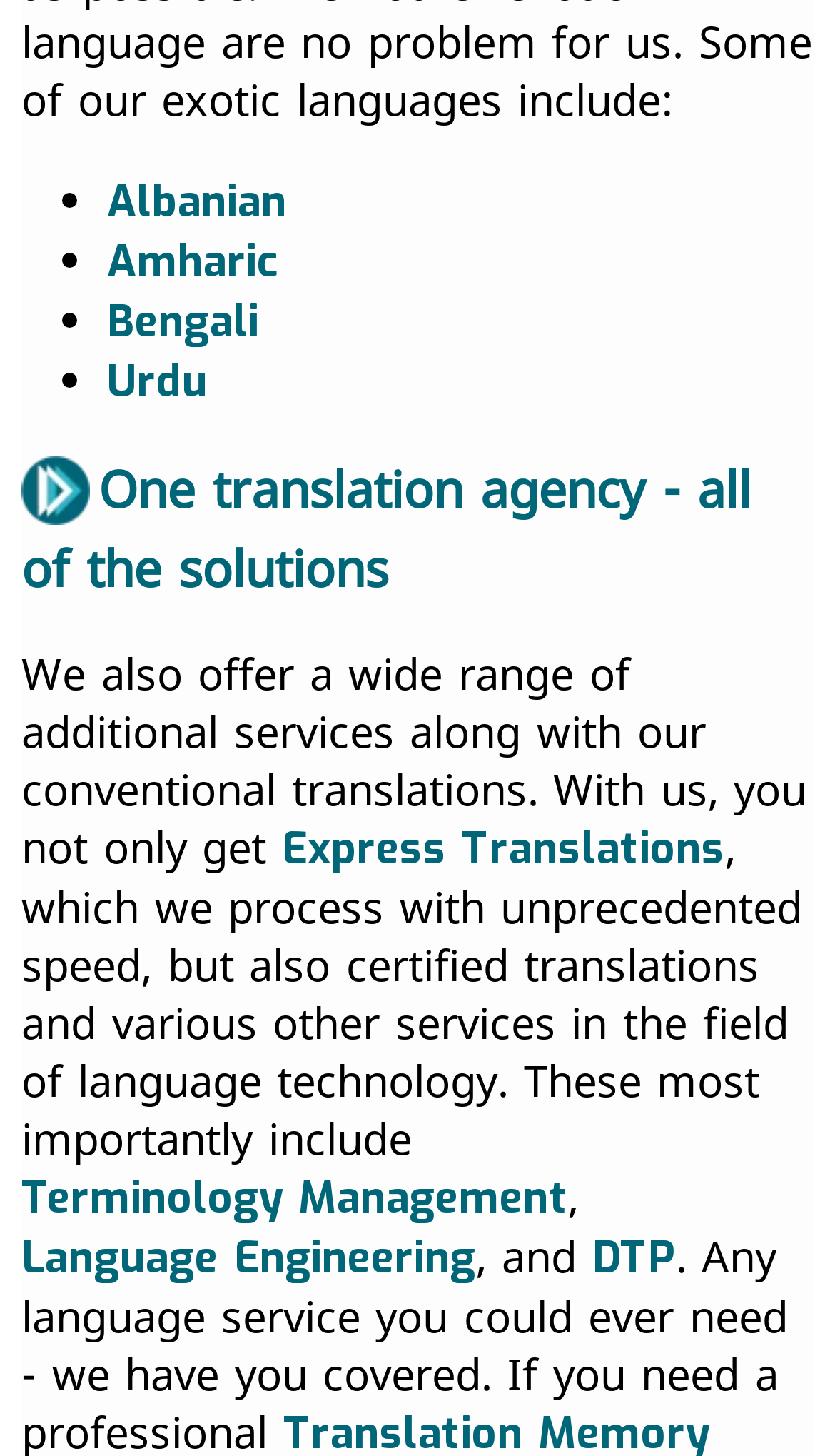Please identify the bounding box coordinates of the element that needs to be clicked to perform the following instruction: "Select Albanian language".

[0.128, 0.12, 0.344, 0.159]